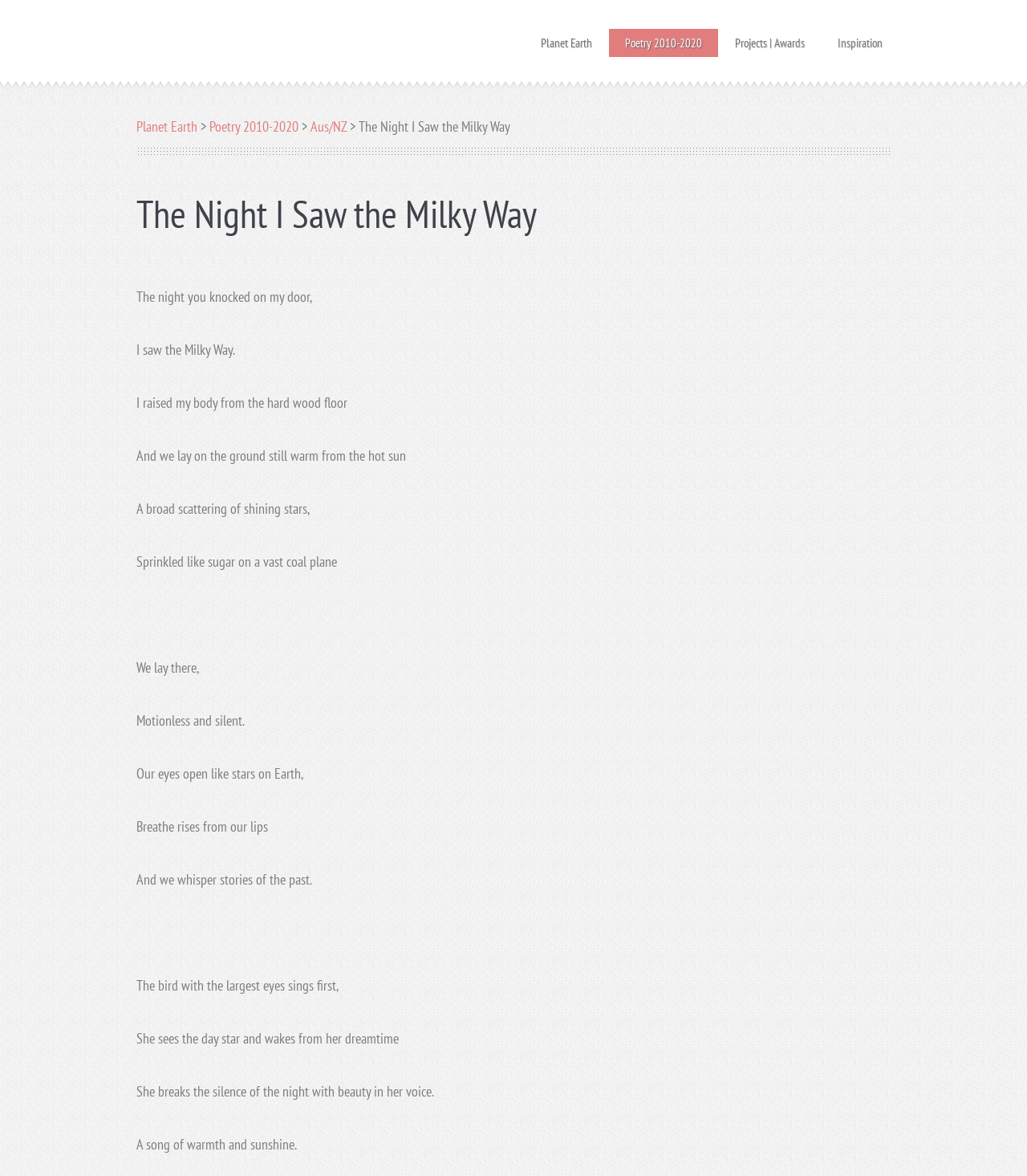Write an exhaustive caption that covers the webpage's main aspects.

This webpage appears to be a poetry website, with a focus on the poem "The Night I Saw the Milky Way". At the top of the page, there is a prominent link to "Opposable thumbs" with an accompanying image, taking up most of the top section. Below this, there are several links to other sections of the website, including "Planet Earth", "Poetry 2010-2020", "Projects | Awards", and "Inspiration", arranged horizontally across the page.

The main content of the page is the poem "The Night I Saw the Milky Way", which is divided into several stanzas. The poem is presented in a clear and readable format, with each line of text arranged vertically down the left side of the page. The text is accompanied by a heading with the same title as the poem, which is centered above the poem.

The poem itself is a descriptive and introspective piece, exploring themes of nature, beauty, and the human experience. It describes a moment of connection with the natural world, where the speaker sees the Milky Way and is moved to lay on the ground, taking in the stars and the beauty of the universe. The poem also touches on the idea of storytelling and the power of voice, with the image of a bird singing a song of warmth and sunshine.